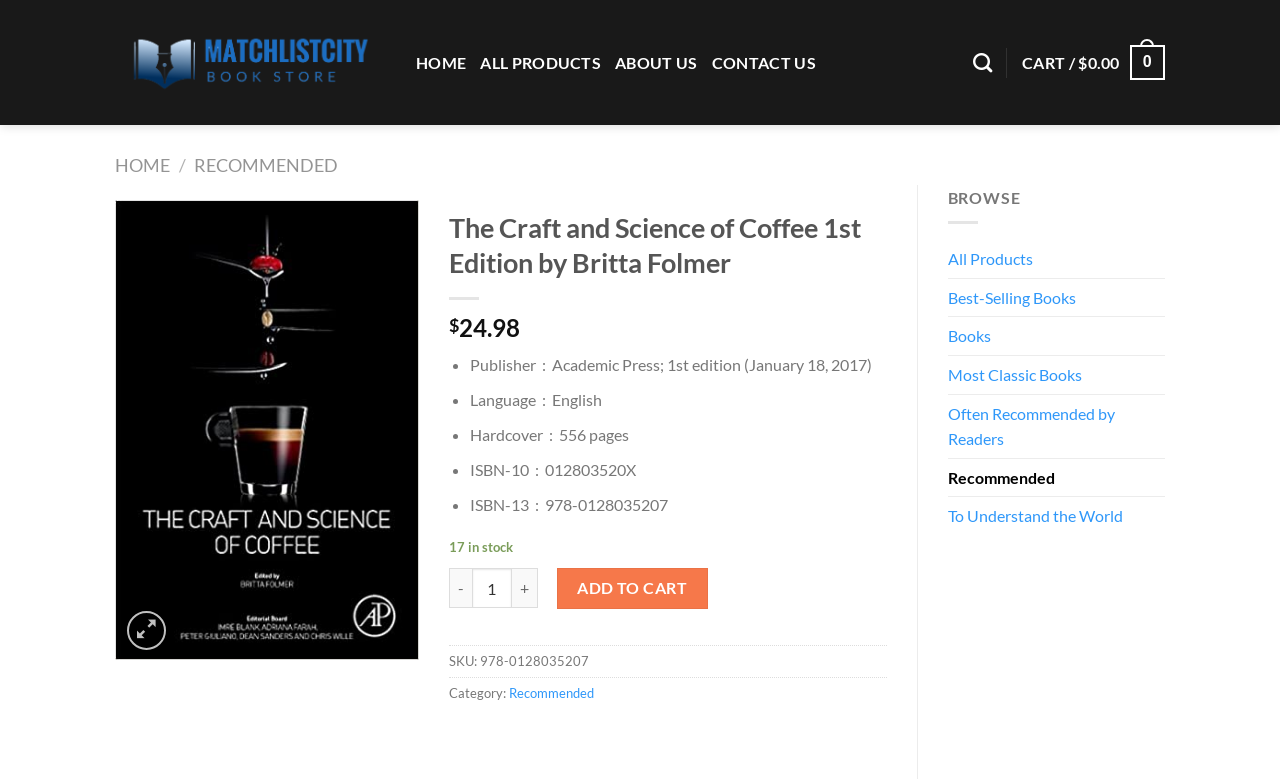Please specify the bounding box coordinates of the area that should be clicked to accomplish the following instruction: "Click on the 'HOME' link". The coordinates should consist of four float numbers between 0 and 1, i.e., [left, top, right, bottom].

[0.325, 0.057, 0.364, 0.103]